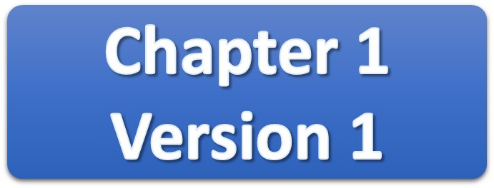Provide a brief response in the form of a single word or phrase:
What is the font color of the text?

White